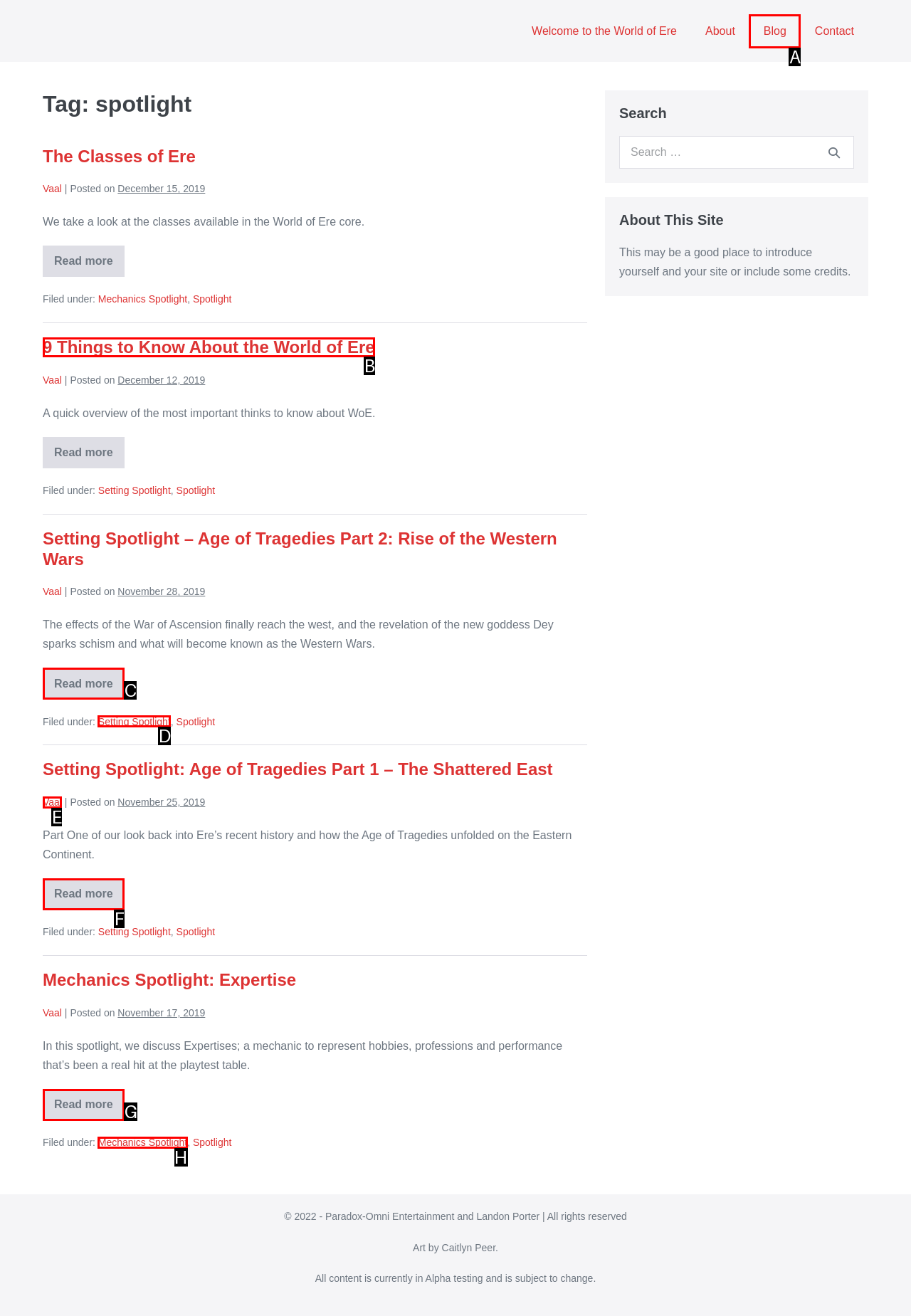From the provided choices, determine which option matches the description: Vaal. Respond with the letter of the correct choice directly.

E